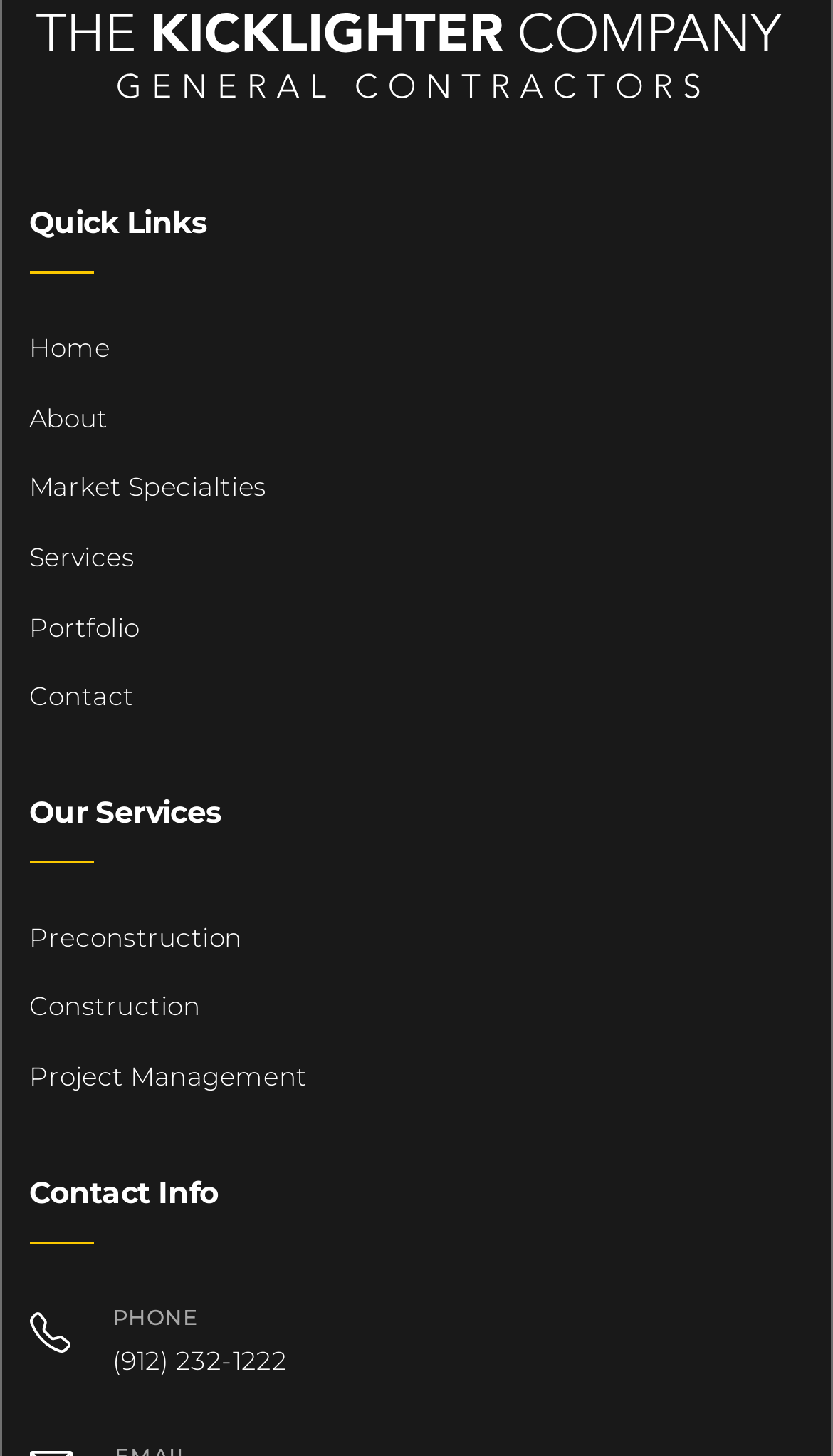How many links are in the 'Our Services' section?
Answer briefly with a single word or phrase based on the image.

3